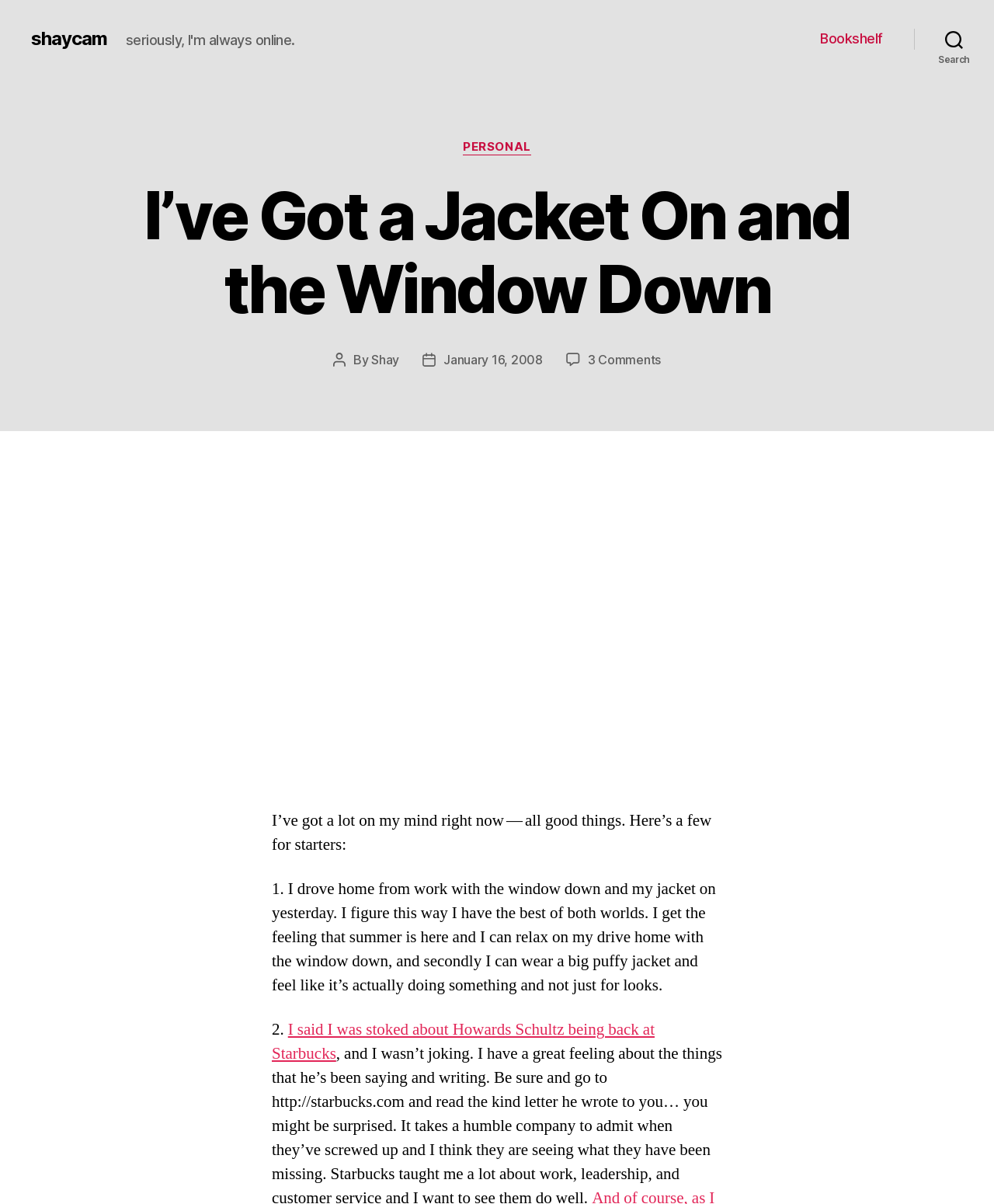Please locate the bounding box coordinates of the element that should be clicked to achieve the given instruction: "view Shay's profile".

[0.374, 0.292, 0.402, 0.305]